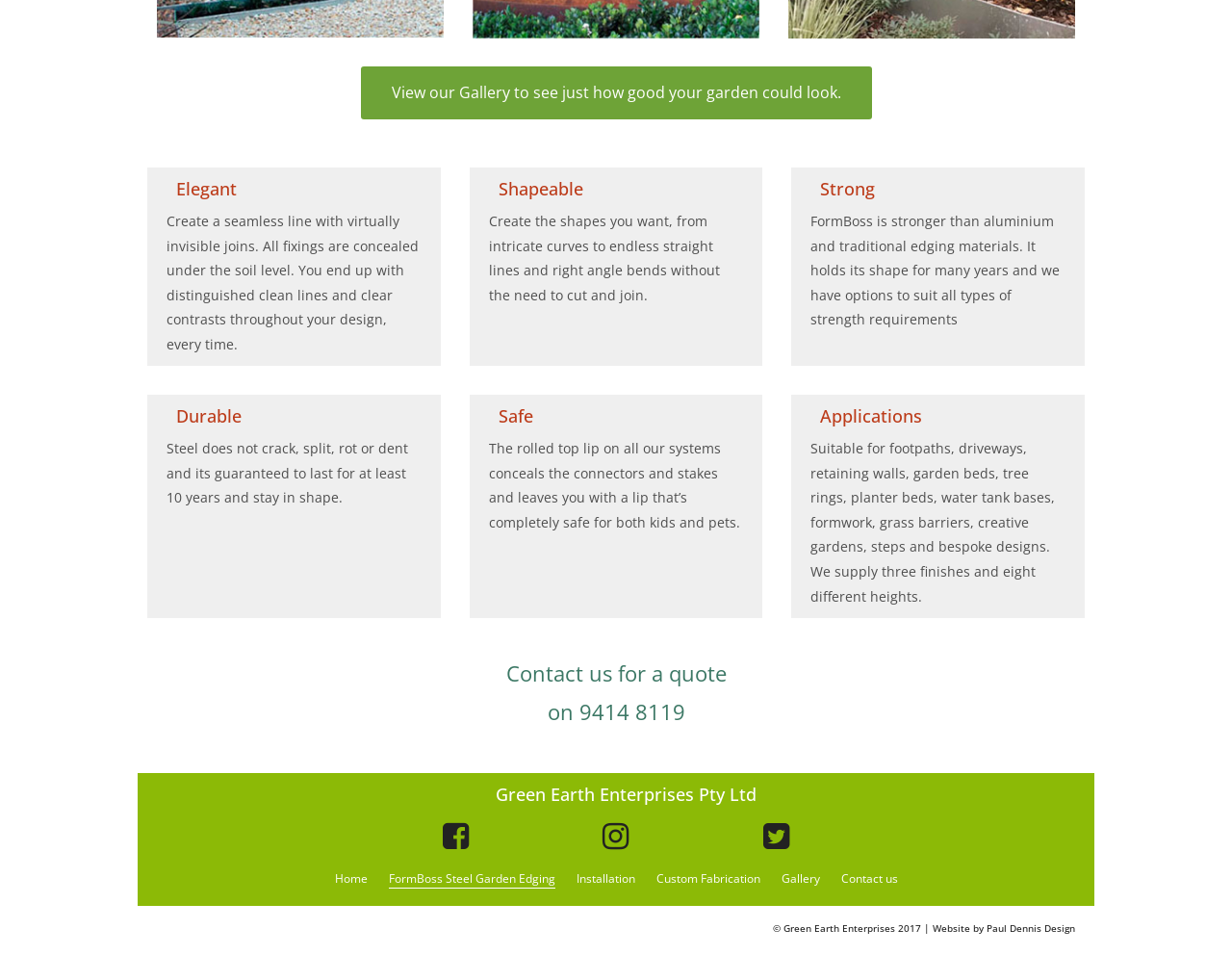Find the bounding box of the UI element described as follows: "Gallery".

[0.634, 0.91, 0.665, 0.929]